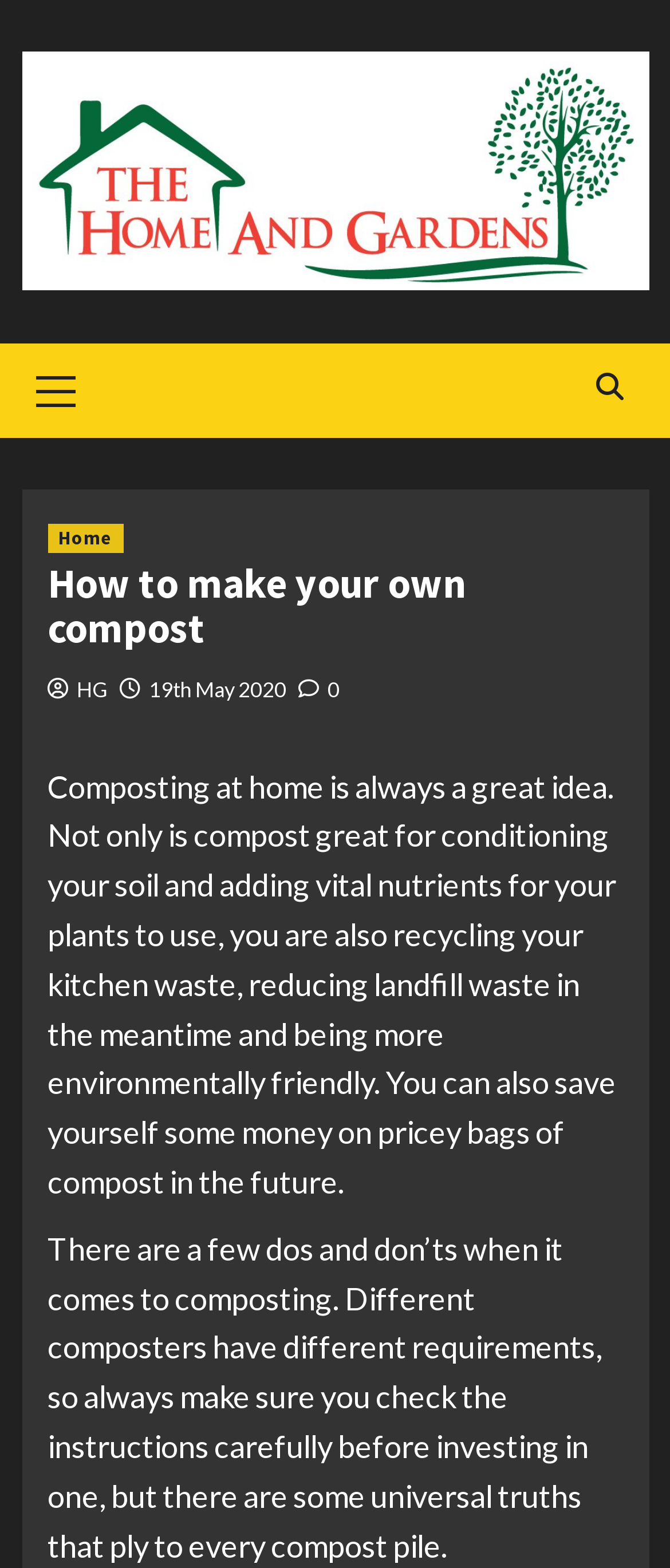What should you do before investing in a composter?
Please provide a full and detailed response to the question.

The static text mentions that different composters have different requirements, so it is essential to check the instructions carefully before investing in one.